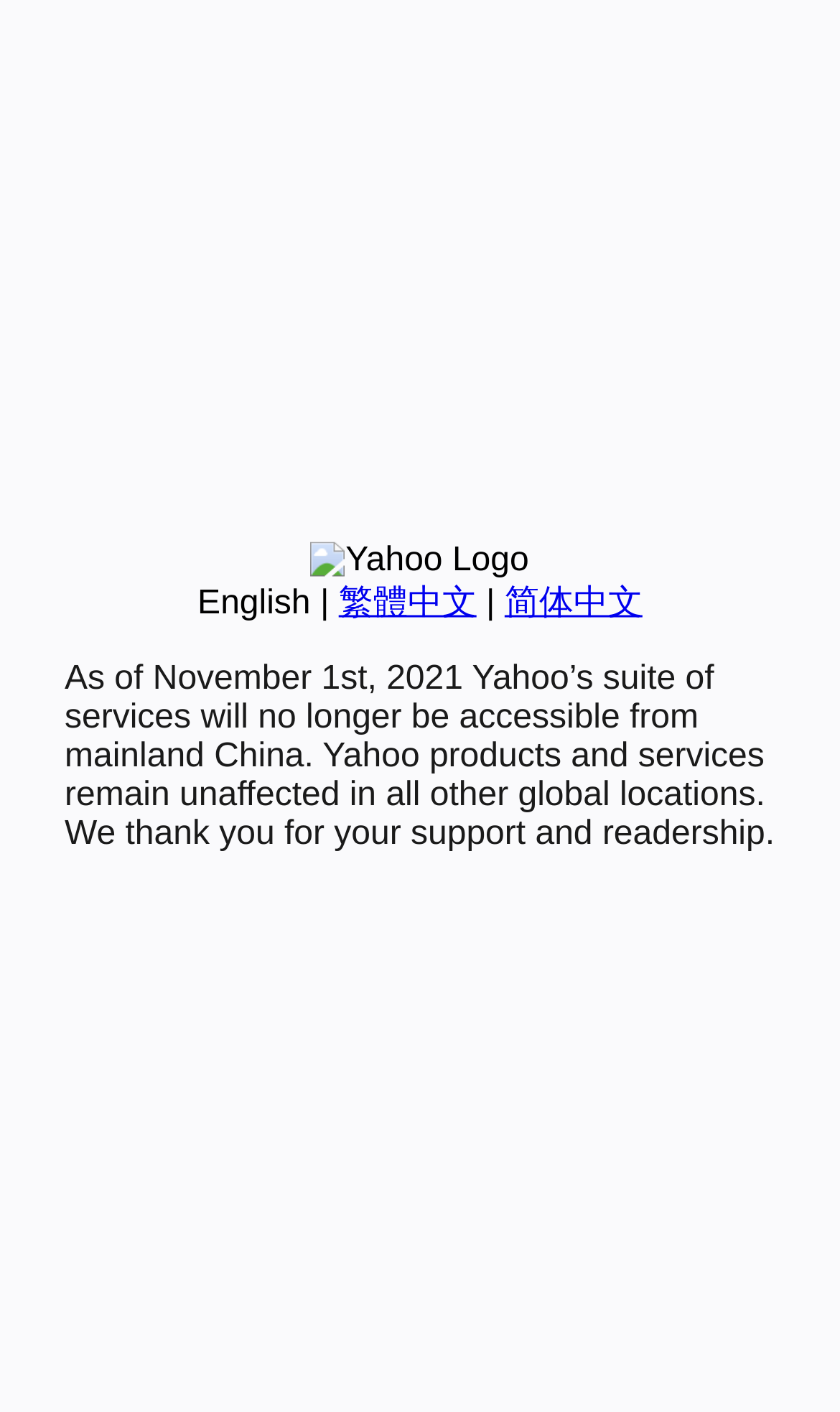From the webpage screenshot, predict the bounding box coordinates (top-left x, top-left y, bottom-right x, bottom-right y) for the UI element described here: Charcuterie

None